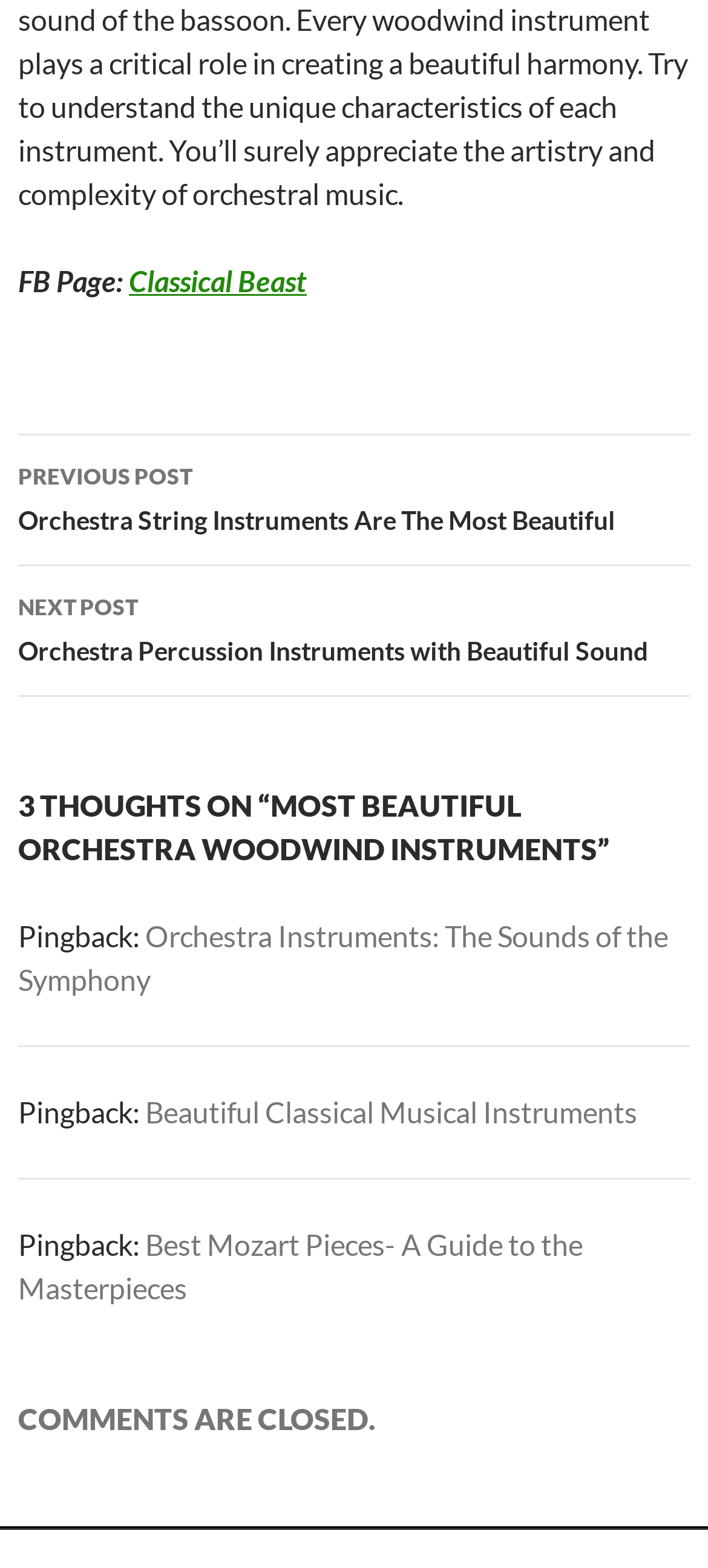Respond to the question below with a single word or phrase:
What is the topic of the webpage?

Orchestra instruments